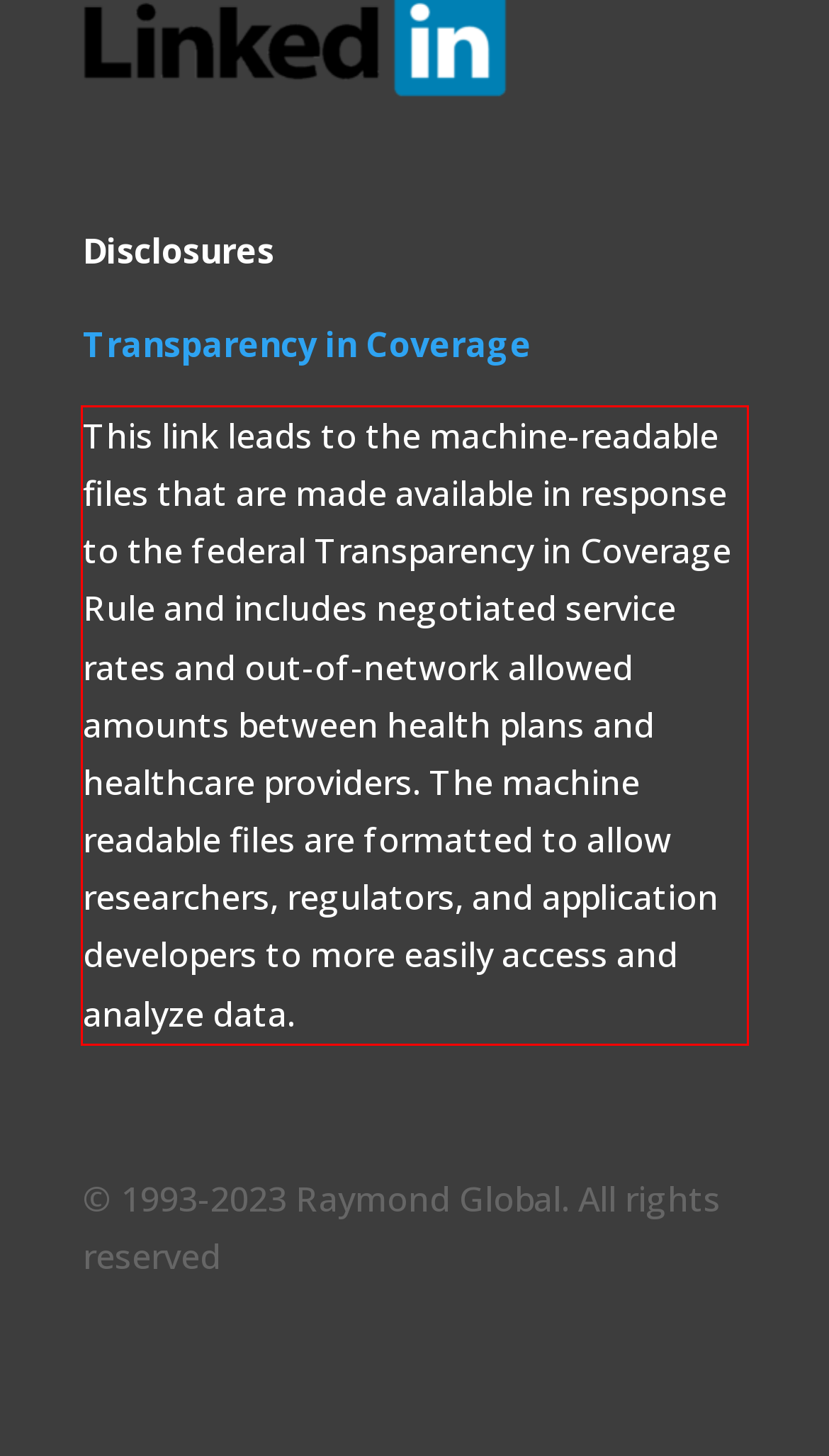Please analyze the provided webpage screenshot and perform OCR to extract the text content from the red rectangle bounding box.

This link leads to the machine-readable files that are made available in response to the federal Transparency in Coverage Rule and includes negotiated service rates and out-of-network allowed amounts between health plans and healthcare providers. The machine readable files are formatted to allow researchers, regulators, and application developers to more easily access and analyze data.